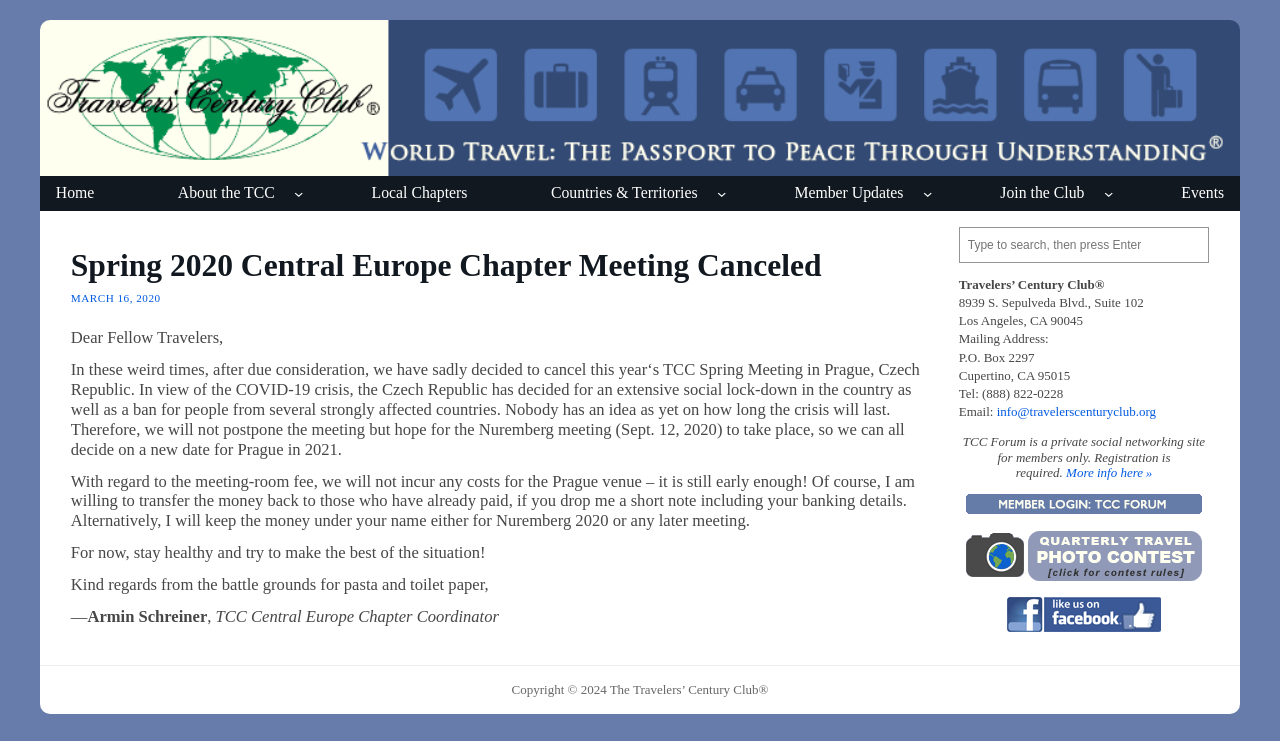What is the name of the club?
Please give a detailed and elaborate explanation in response to the question.

I found the answer by looking at the top-left corner of the webpage, where it says 'Travelers' Century Club' in a logo format.